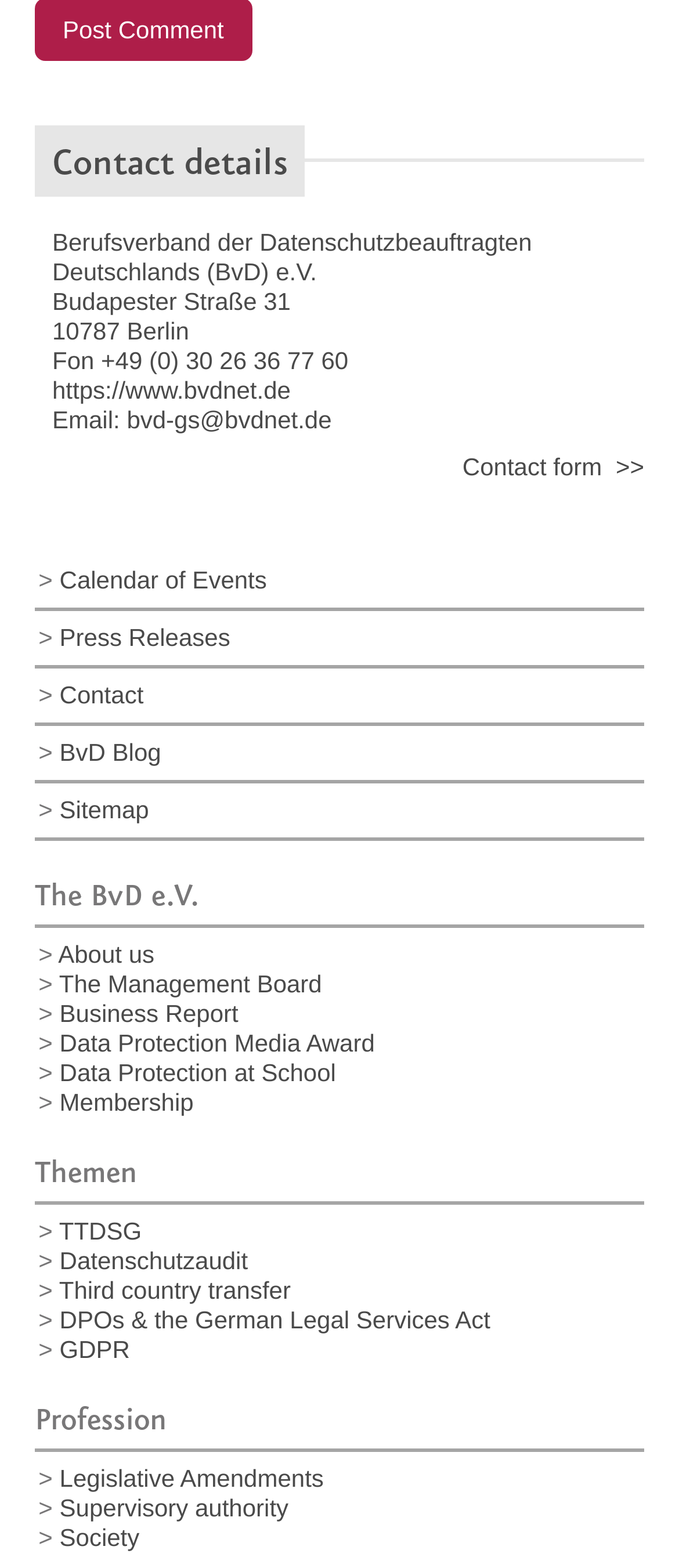Locate the bounding box coordinates of the segment that needs to be clicked to meet this instruction: "View contact details".

[0.051, 0.08, 0.449, 0.125]